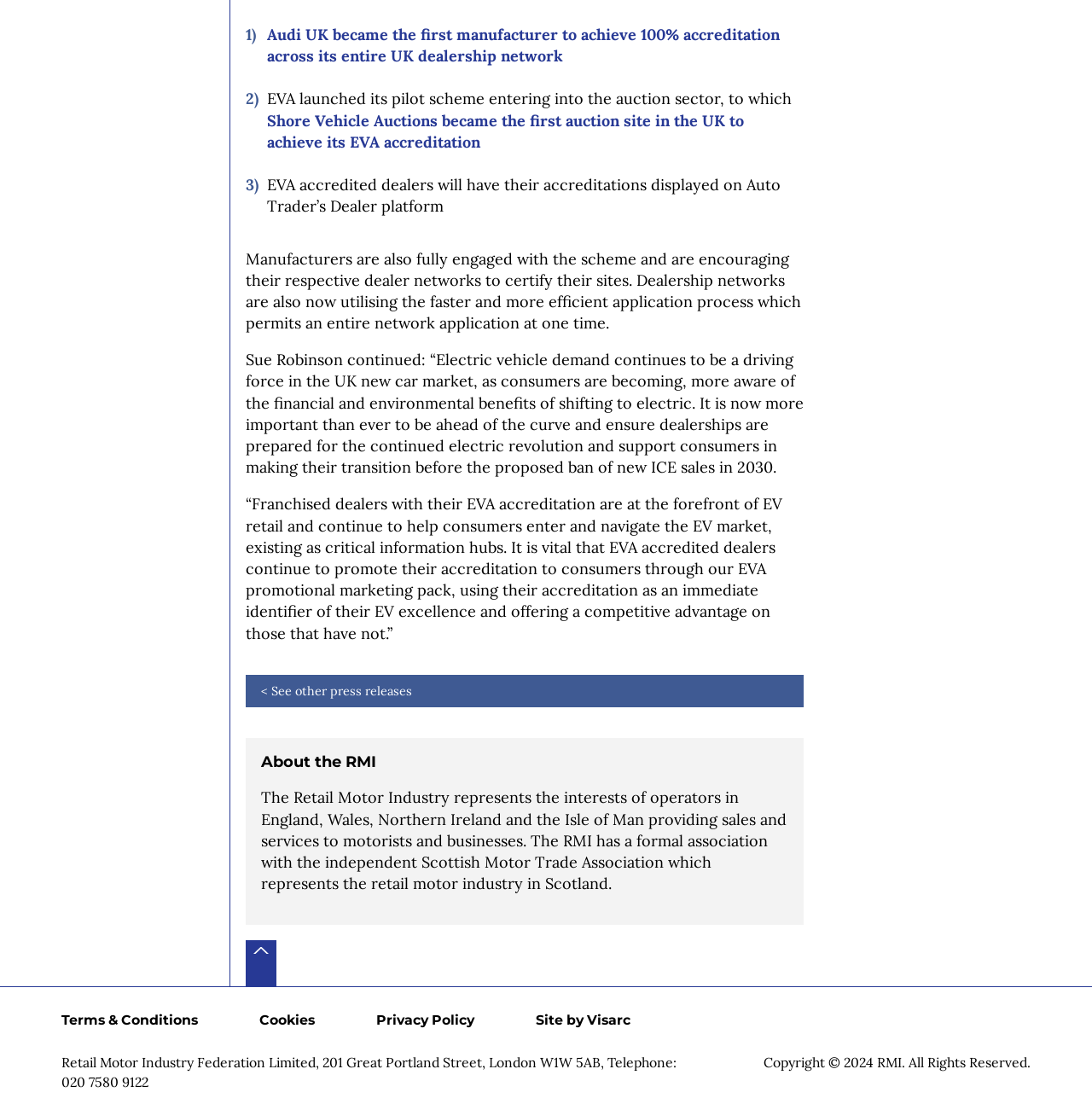What is the address of the Retail Motor Industry Federation Limited?
Look at the screenshot and give a one-word or phrase answer.

201 Great Portland Street, London W1W 5AB